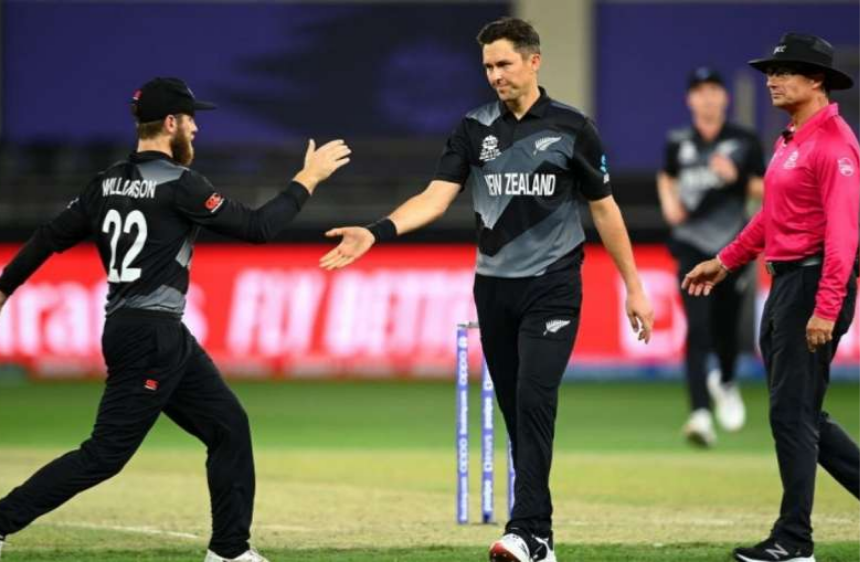Answer the question below with a single word or a brief phrase: 
What is the number on Kane Williamson's shirt?

22